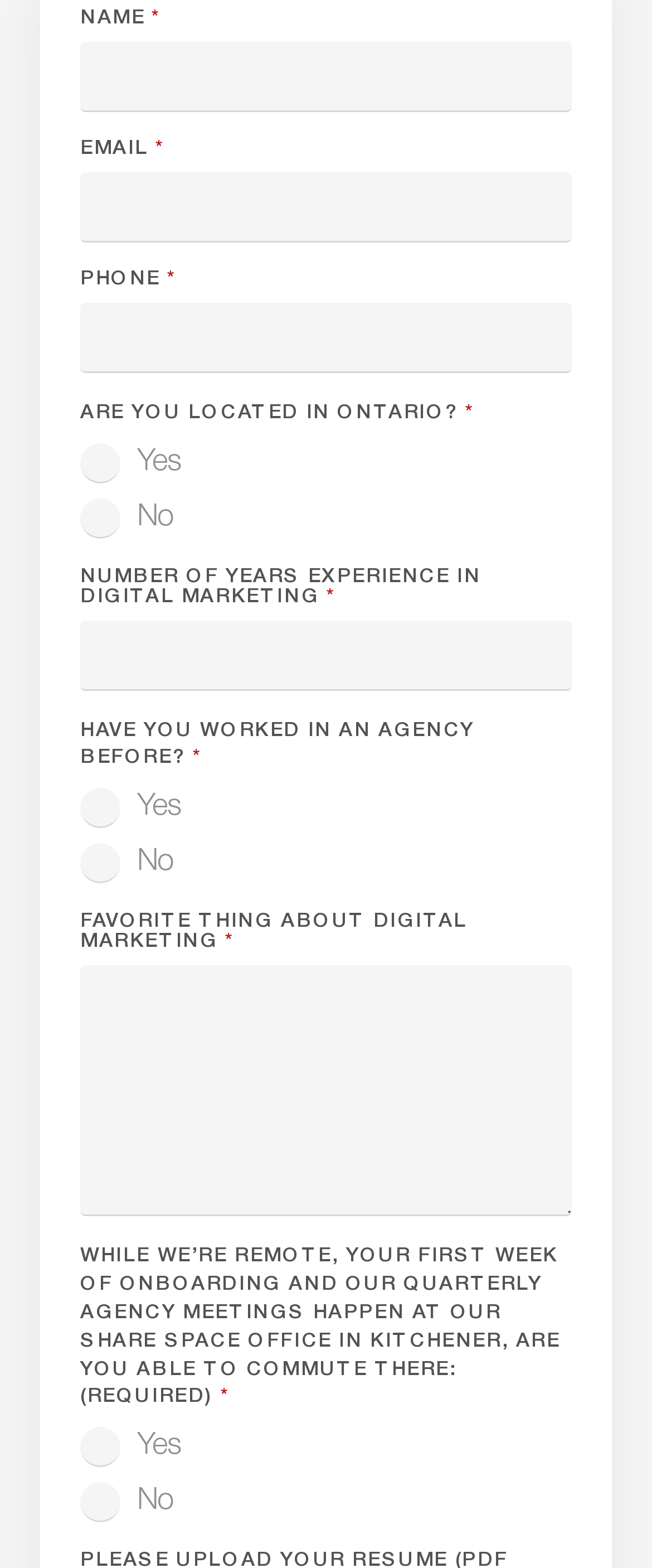What is the first required field?
Based on the screenshot, provide your answer in one word or phrase.

NAME